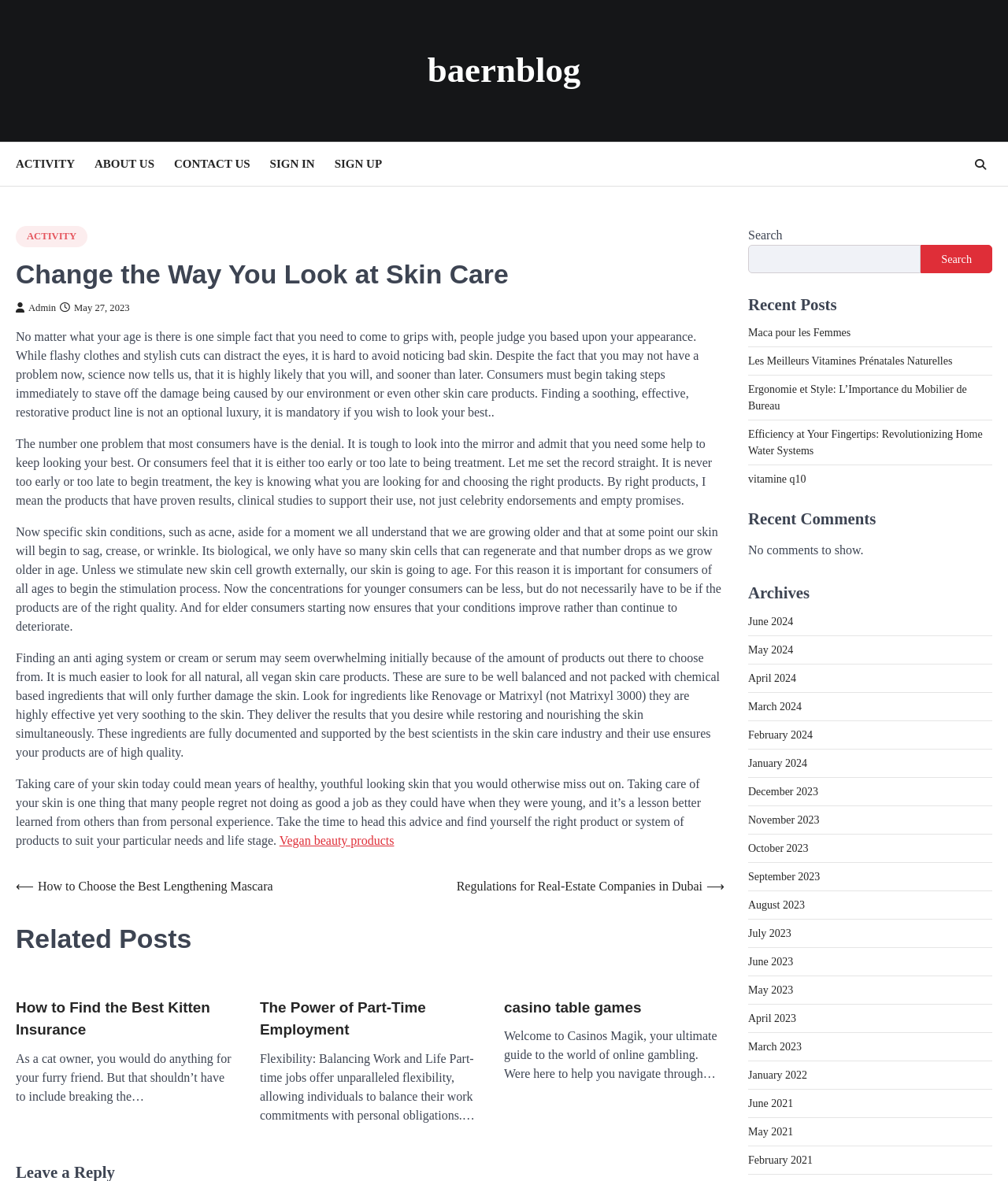Pinpoint the bounding box coordinates of the element you need to click to execute the following instruction: "Read the 'How to Choose the Best Lengthening Mascara' post". The bounding box should be represented by four float numbers between 0 and 1, in the format [left, top, right, bottom].

[0.016, 0.743, 0.271, 0.759]